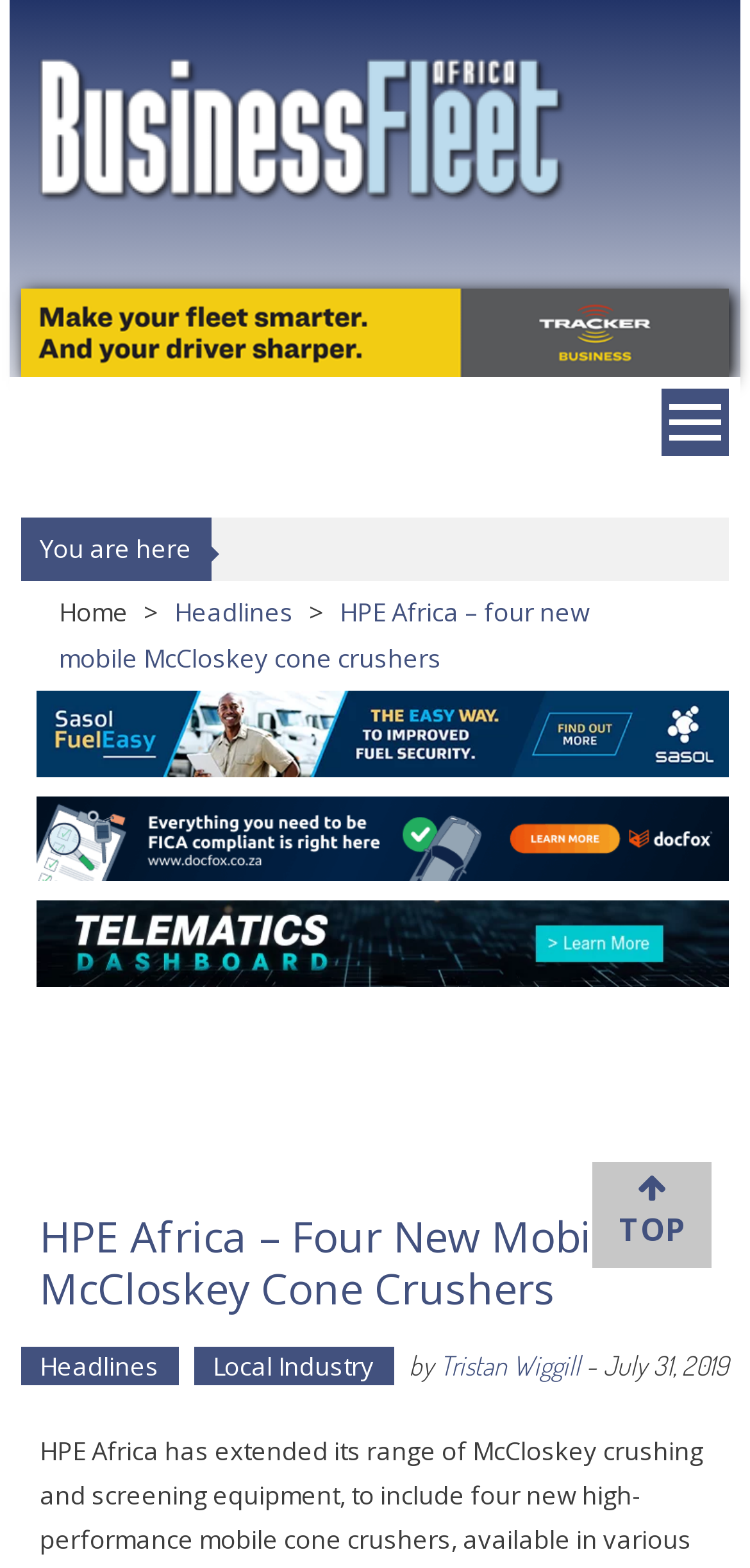Can you locate the main headline on this webpage and provide its text content?

Business Fleet Africa